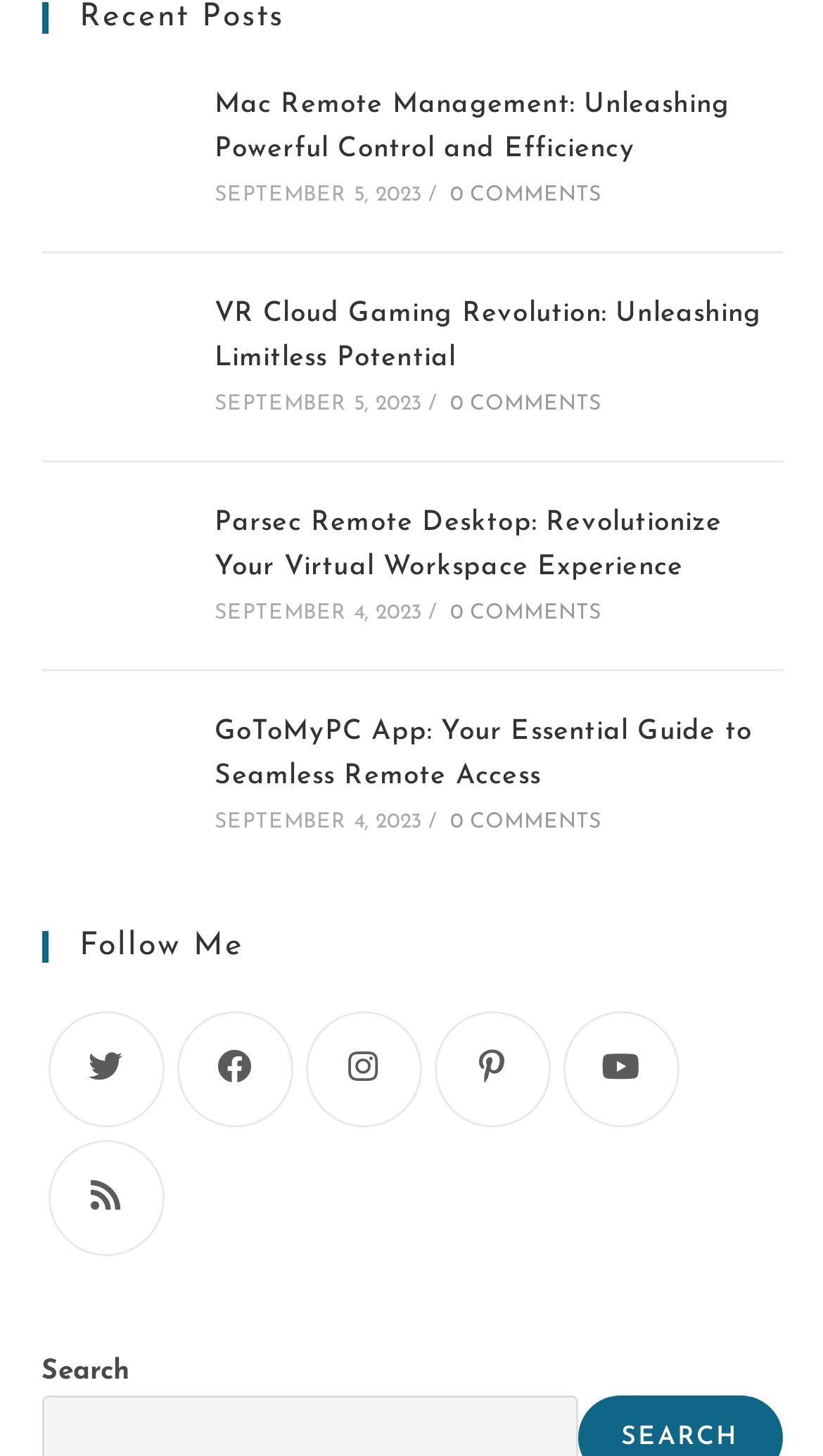Please identify the bounding box coordinates of the area that needs to be clicked to follow this instruction: "Follow on Twitter".

[0.058, 0.694, 0.199, 0.774]